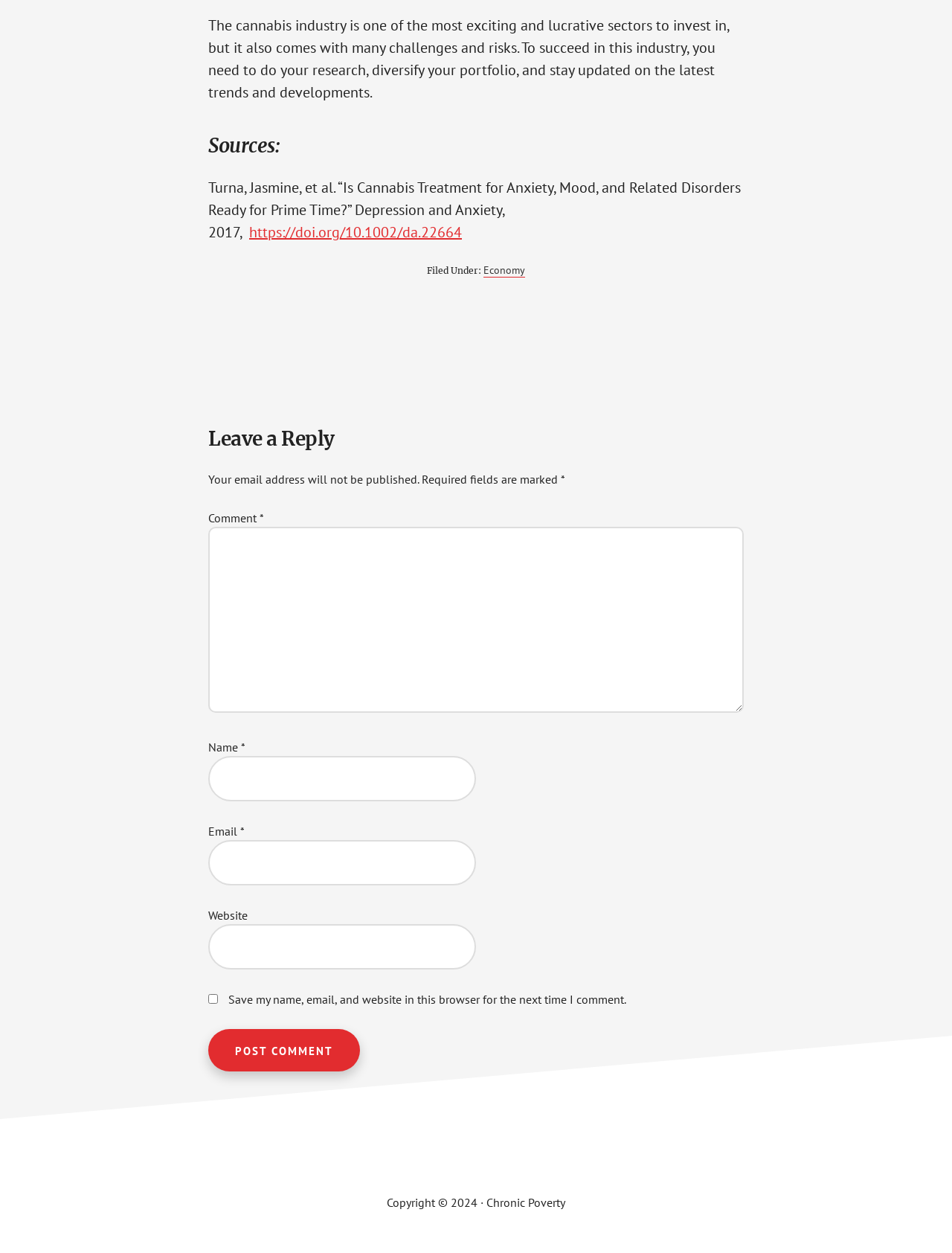Provide the bounding box coordinates, formatted as (top-left x, top-left y, bottom-right x, bottom-right y), with all values being floating point numbers between 0 and 1. Identify the bounding box of the UI element that matches the description: parent_node: Name * name="author"

[0.219, 0.603, 0.5, 0.64]